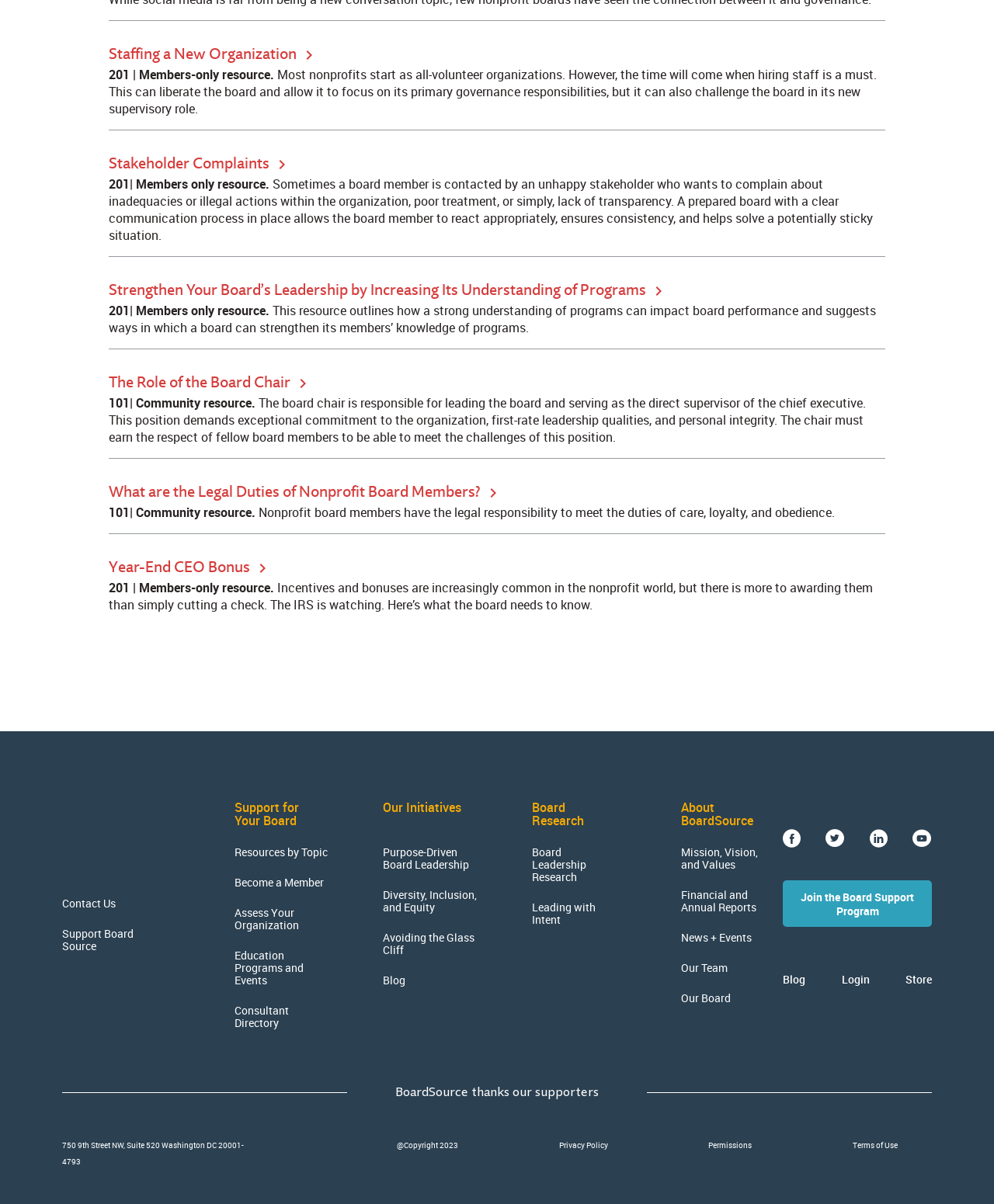Determine the bounding box coordinates of the UI element that matches the following description: "About BoardSource". The coordinates should be four float numbers between 0 and 1 in the format [left, top, right, bottom].

[0.685, 0.665, 0.754, 0.687]